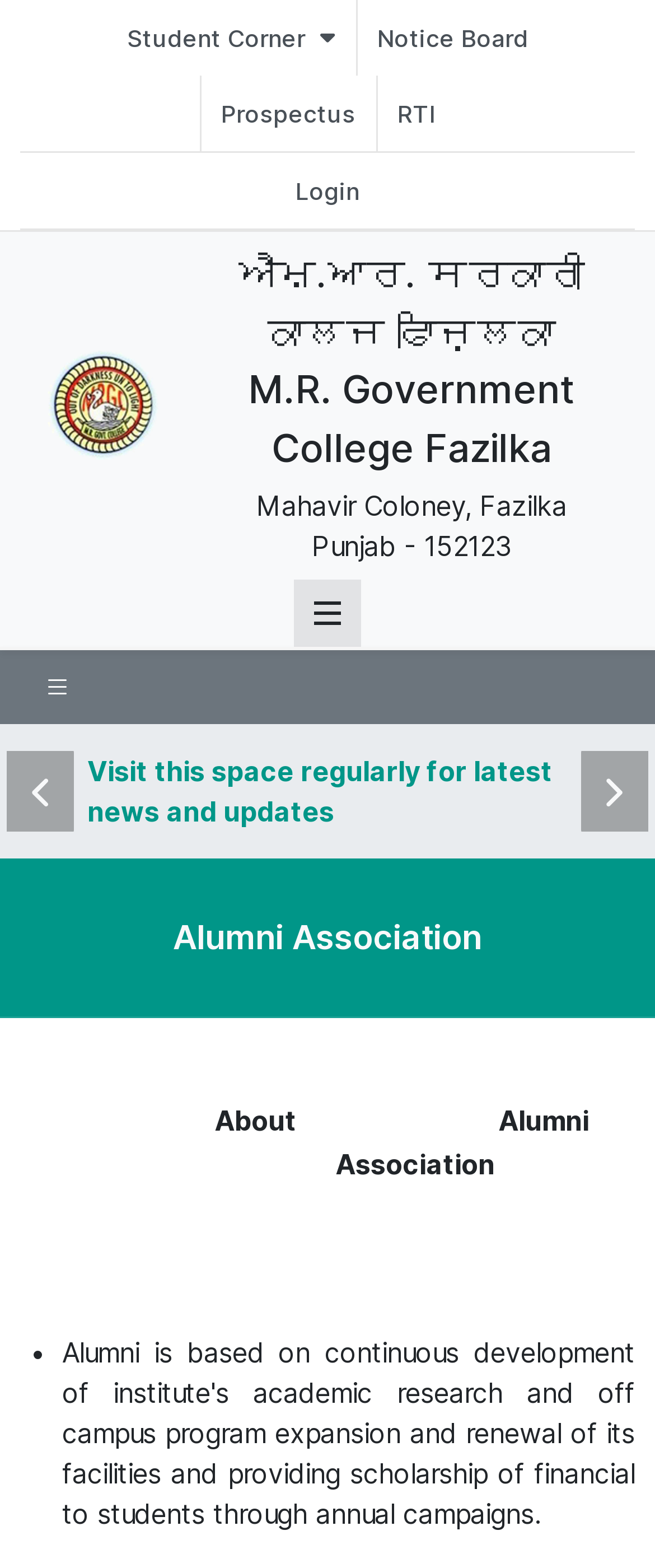Find the main header of the webpage and produce its text content.

M.R. Government College Fazilka